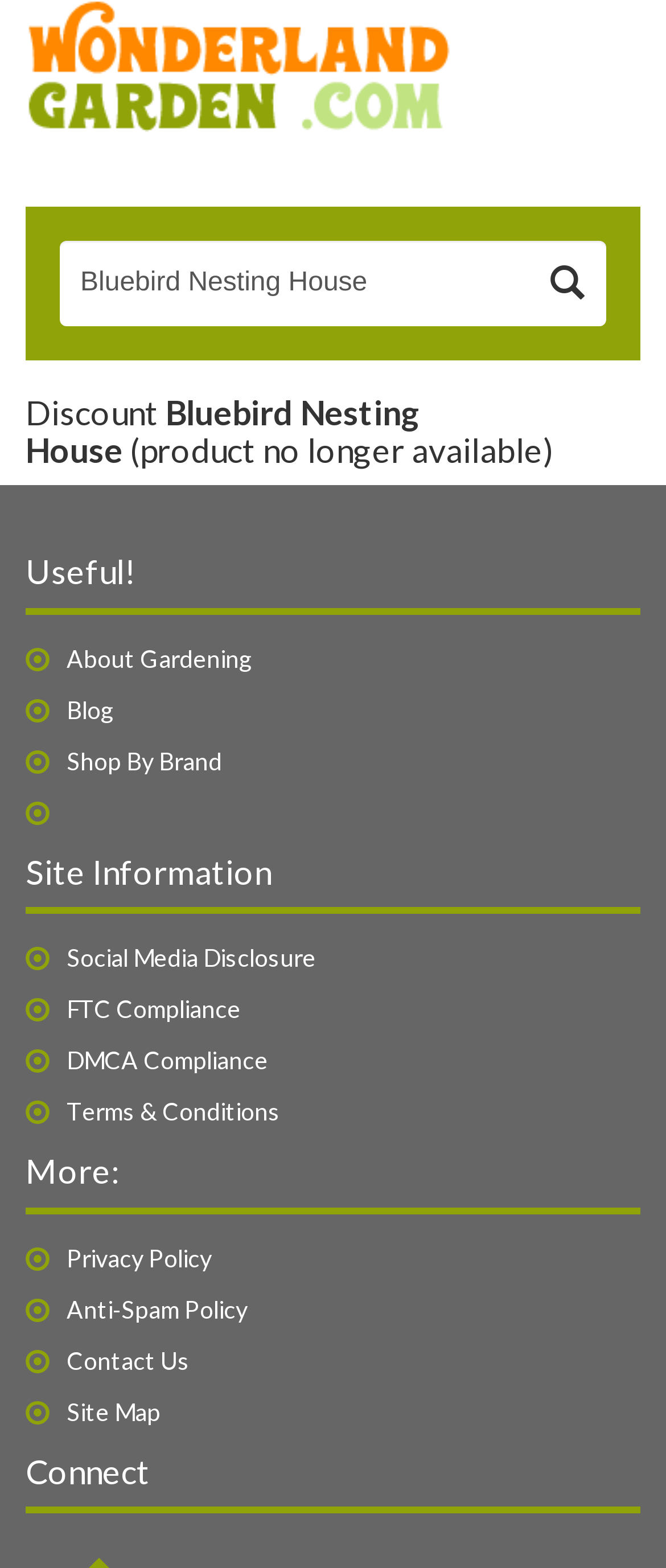Pinpoint the bounding box coordinates of the element to be clicked to execute the instruction: "Click on Make your garden a Wonderland!".

[0.038, 0.032, 0.677, 0.051]